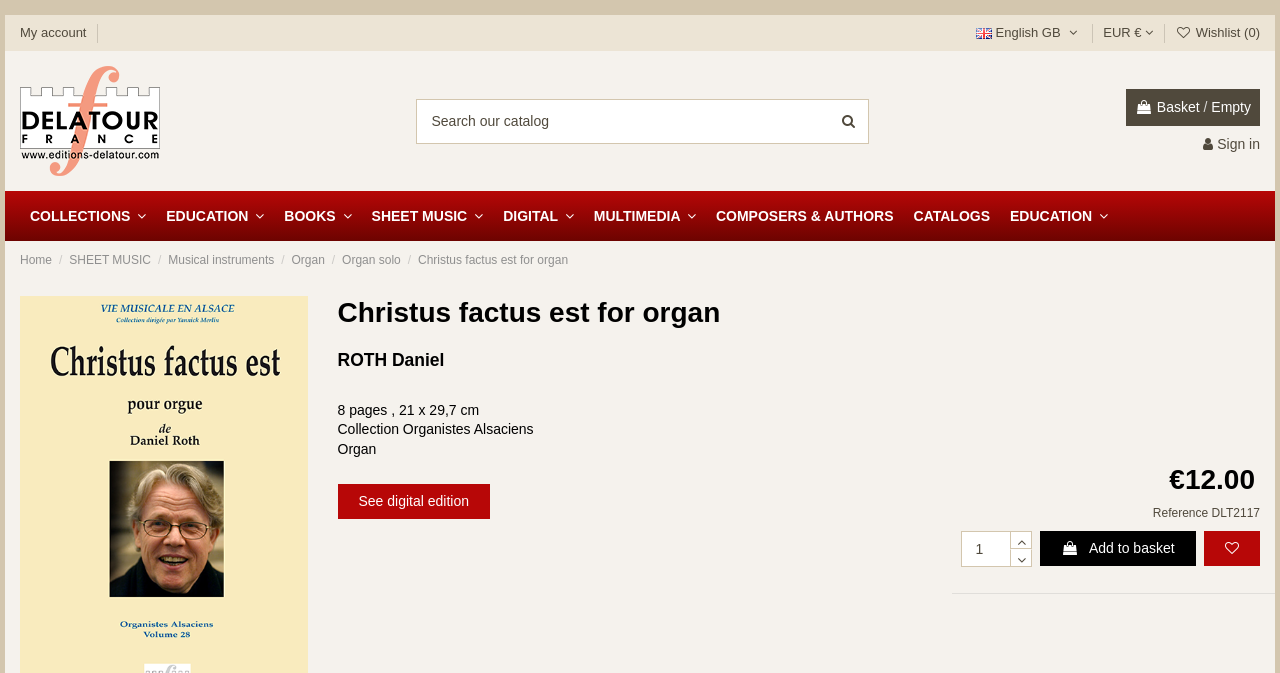What is the composer of the music?
Please provide a single word or phrase answer based on the image.

ROTH Daniel